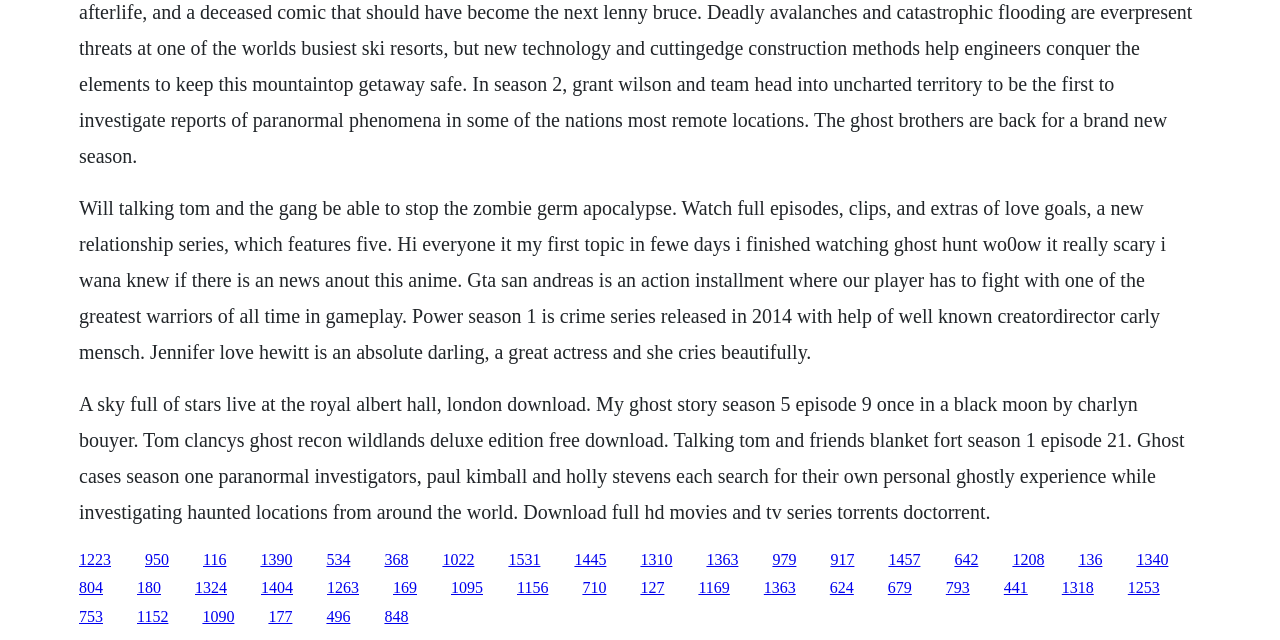What is the title of the second text block?
Please analyze the image and answer the question with as much detail as possible.

The second text block starts with the phrase 'A sky full of stars live at the royal albert hall, london', which appears to be the title of the text block.